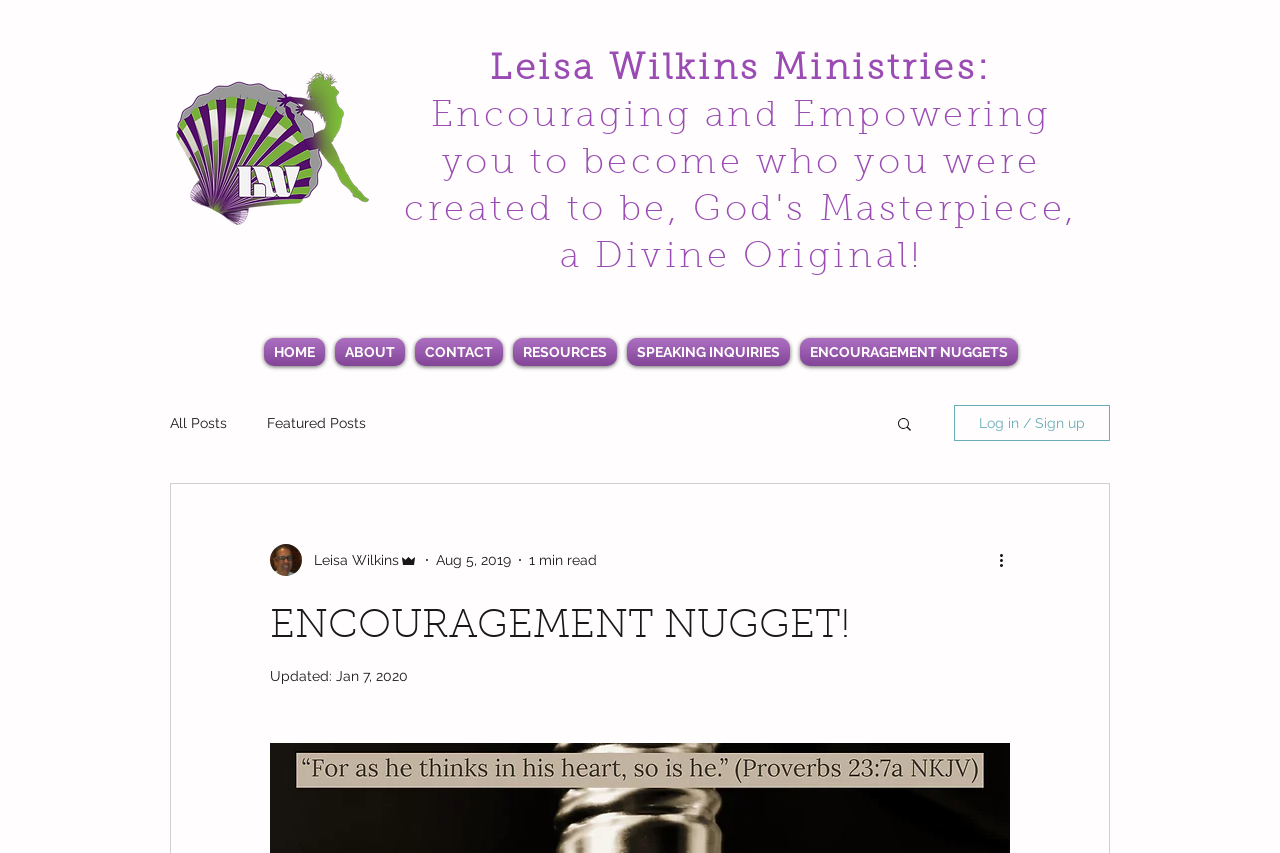What is the name of the ministry?
Craft a detailed and extensive response to the question.

The name of the ministry can be found in the top-left corner of the webpage, where the logo and the heading 'Leisa Wilkins Ministries: Encouraging and Empowering you to become who you were created to be, God's Masterpiece, a Divine Original!' are located.